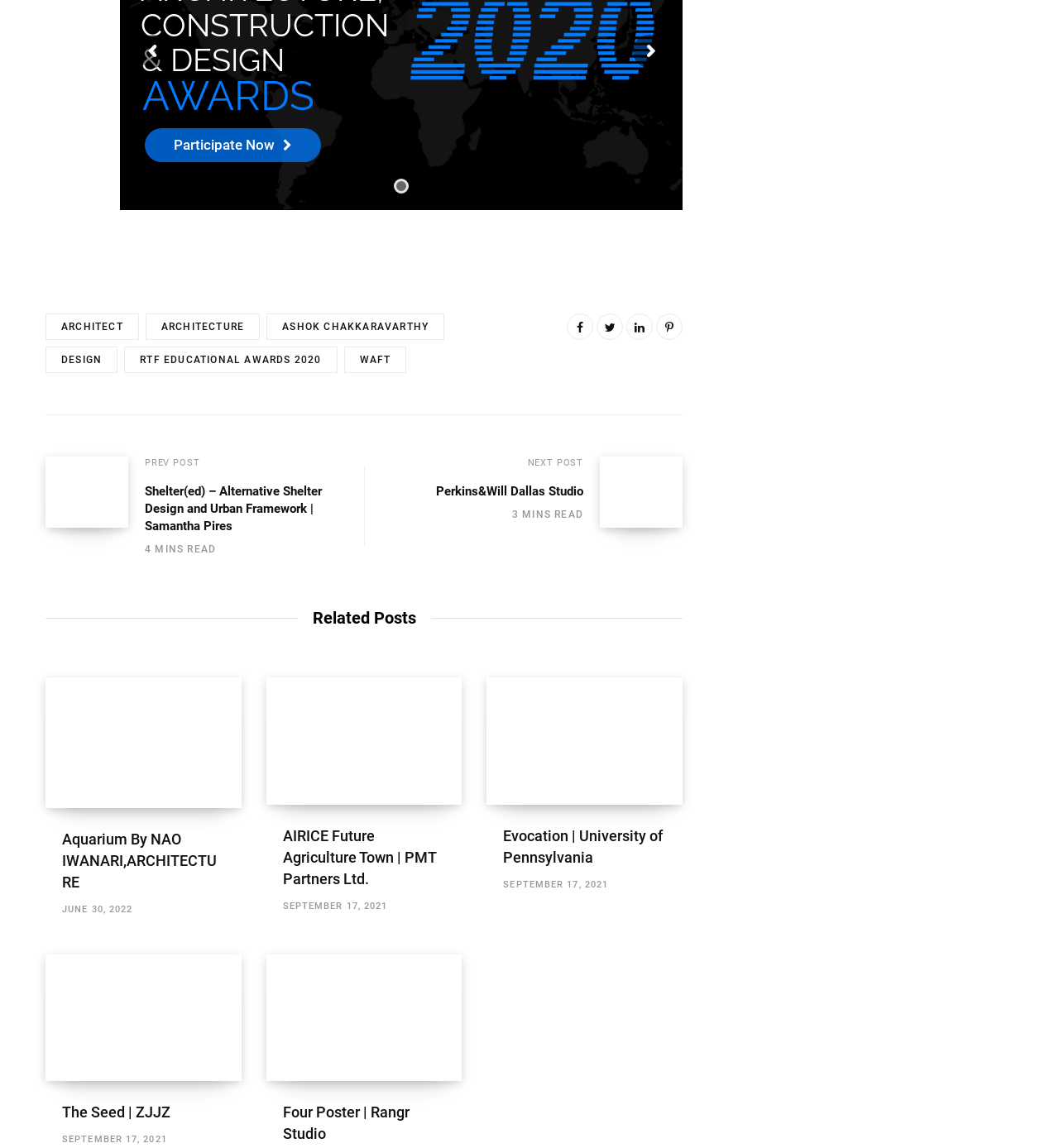Please identify the bounding box coordinates of the area I need to click to accomplish the following instruction: "Explore 'Aquarium By NAO IWANARI,ARCHITECTURE'".

[0.043, 0.59, 0.228, 0.704]